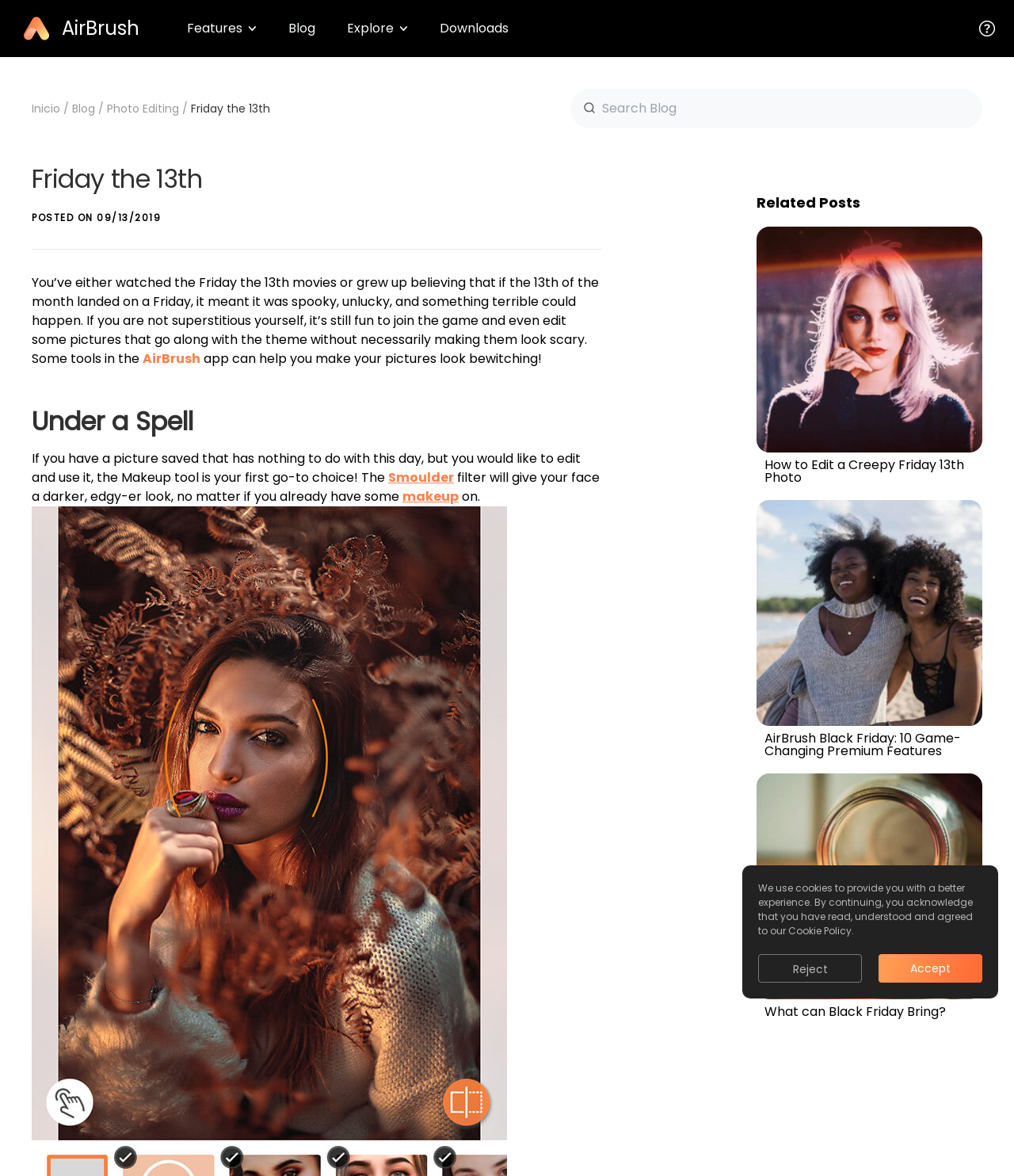Using the webpage screenshot, locate the HTML element that fits the following description and provide its bounding box: "What can Black Friday Bring?".

[0.746, 0.658, 0.969, 0.866]